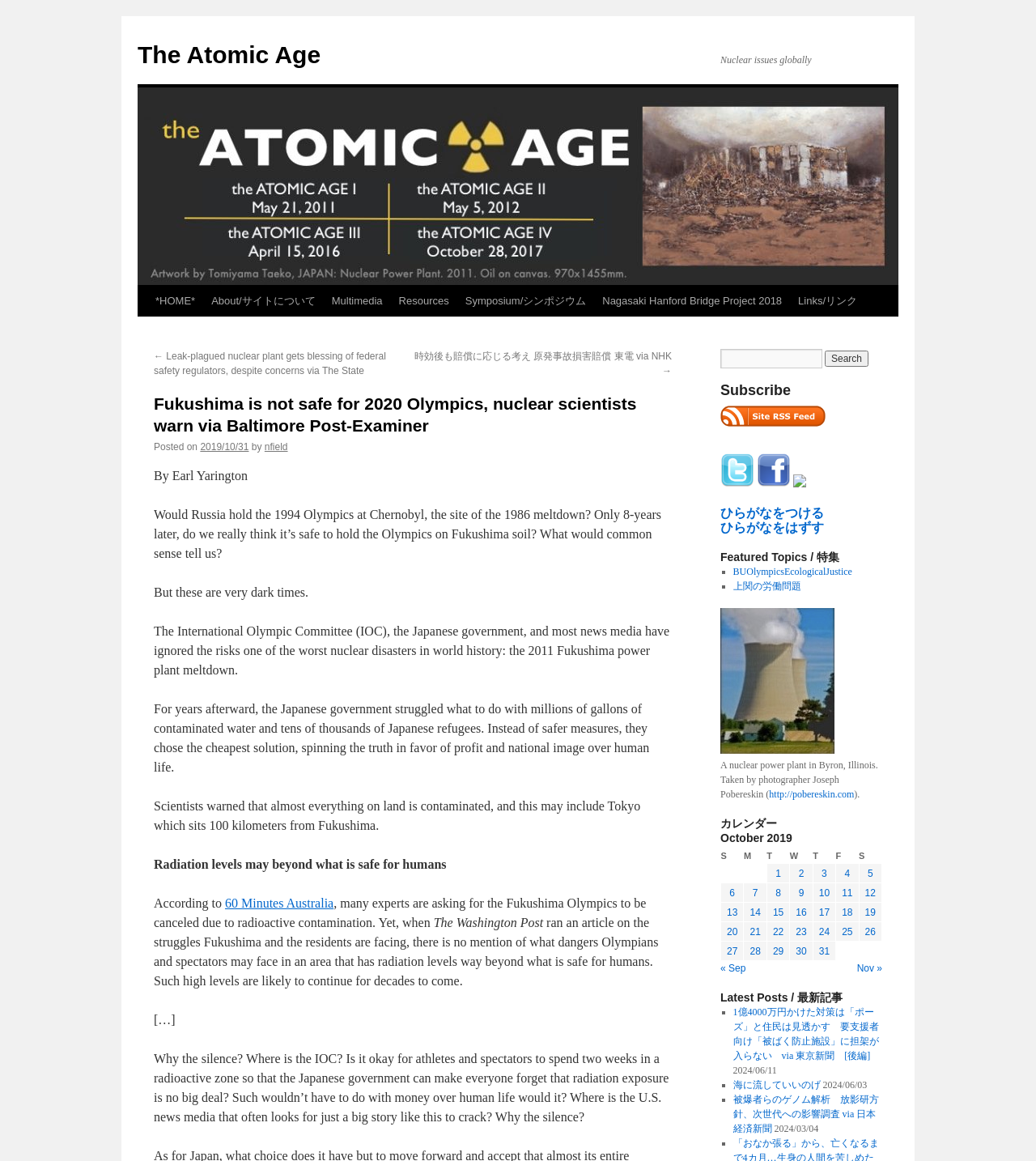Elaborate on the different components and information displayed on the webpage.

This webpage appears to be a blog or news article page, with a focus on nuclear issues and the 2020 Olympics in Fukushima, Japan. At the top of the page, there is a header section with a title "The Atomic Age" and a link to the same title. Below this, there is a navigation menu with links to various sections of the website, including "HOME", "About/サイトについて", "Multimedia", "Resources", and others.

The main content of the page is a news article titled "Fukushima is not safe for 2020 Olympics, nuclear scientists warn via Baltimore Post-Examiner". The article is divided into several paragraphs, with headings and subheadings. The text discusses the risks of holding the Olympics in Fukushima, citing concerns from nuclear scientists and experts about radiation levels and contamination.

To the right of the main content, there is a sidebar with several sections, including a search bar, a "Subscribe" section, and a "Featured Topics / 特集" section with links to related articles. Below this, there is a calendar section showing the month of October 2019, with links to posts published on each day.

Throughout the page, there are several images, including a logo for "The Atomic Age" at the top, and a photograph of a nuclear power plant in Byron, Illinois. There are also several links to external sources, including news articles and websites. Overall, the page appears to be a well-organized and informative resource on nuclear issues and the Olympics.